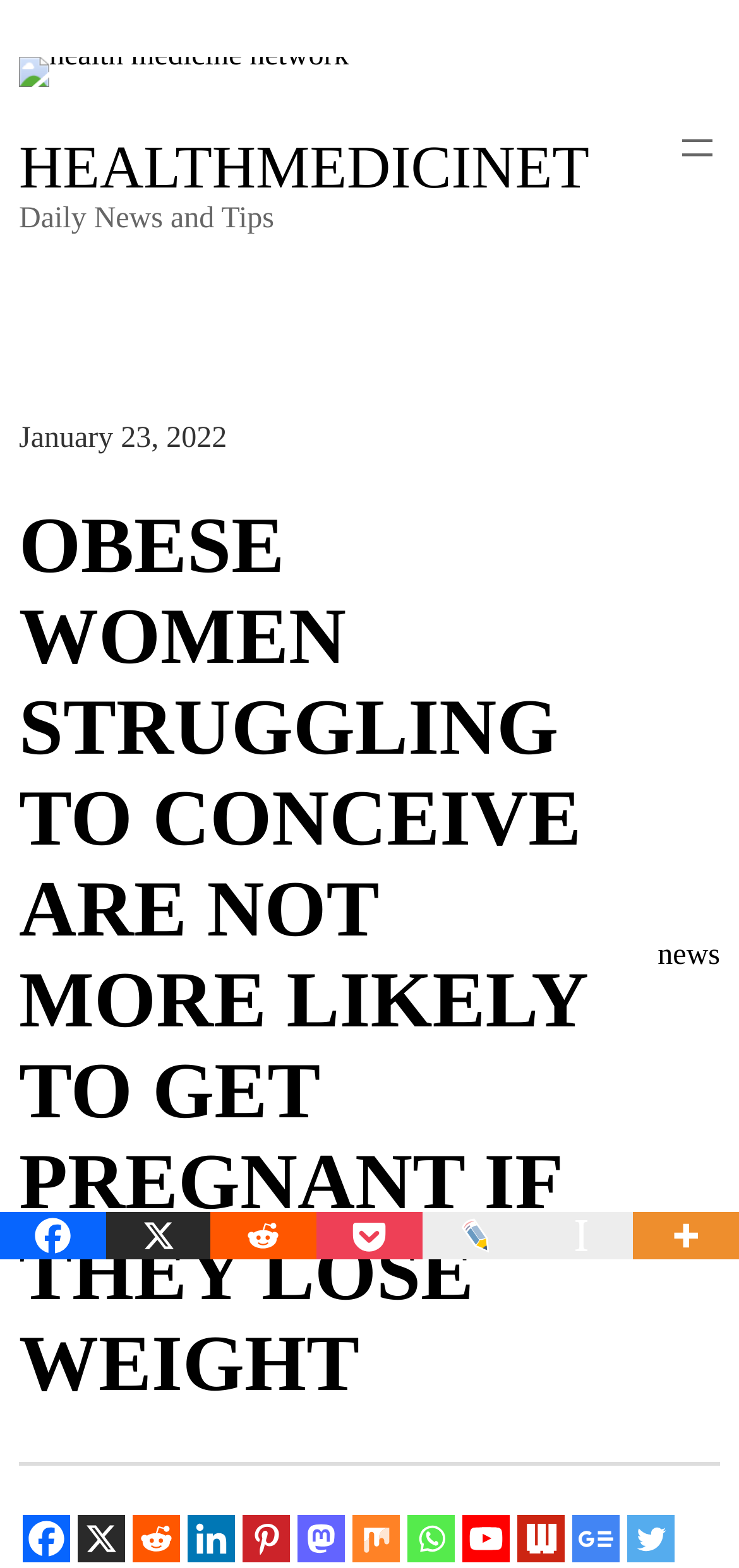Please indicate the bounding box coordinates for the clickable area to complete the following task: "Click the 'Open menu' button". The coordinates should be specified as four float numbers between 0 and 1, i.e., [left, top, right, bottom].

[0.913, 0.079, 0.974, 0.108]